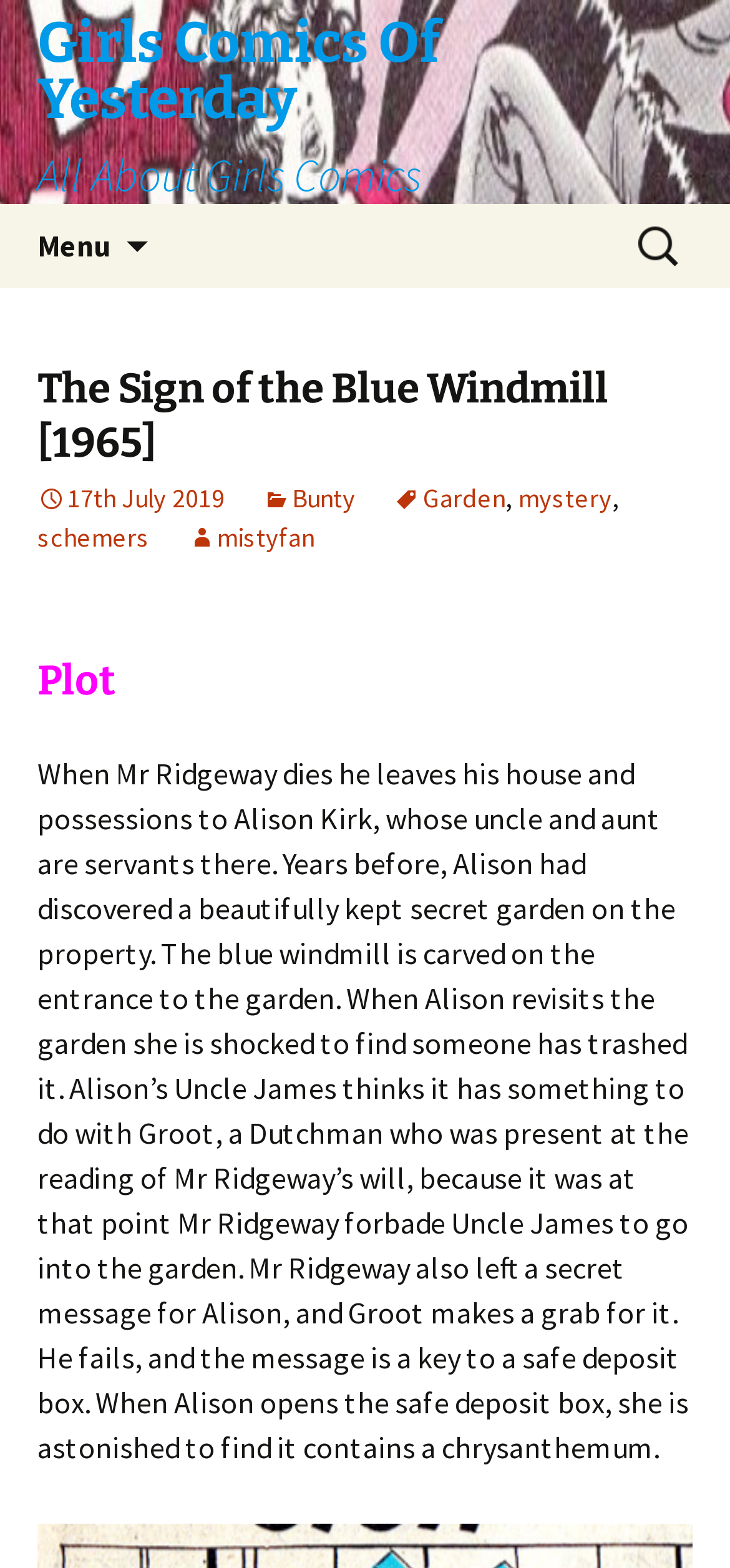Identify the text that serves as the heading for the webpage and generate it.

Girls Comics Of Yesterday